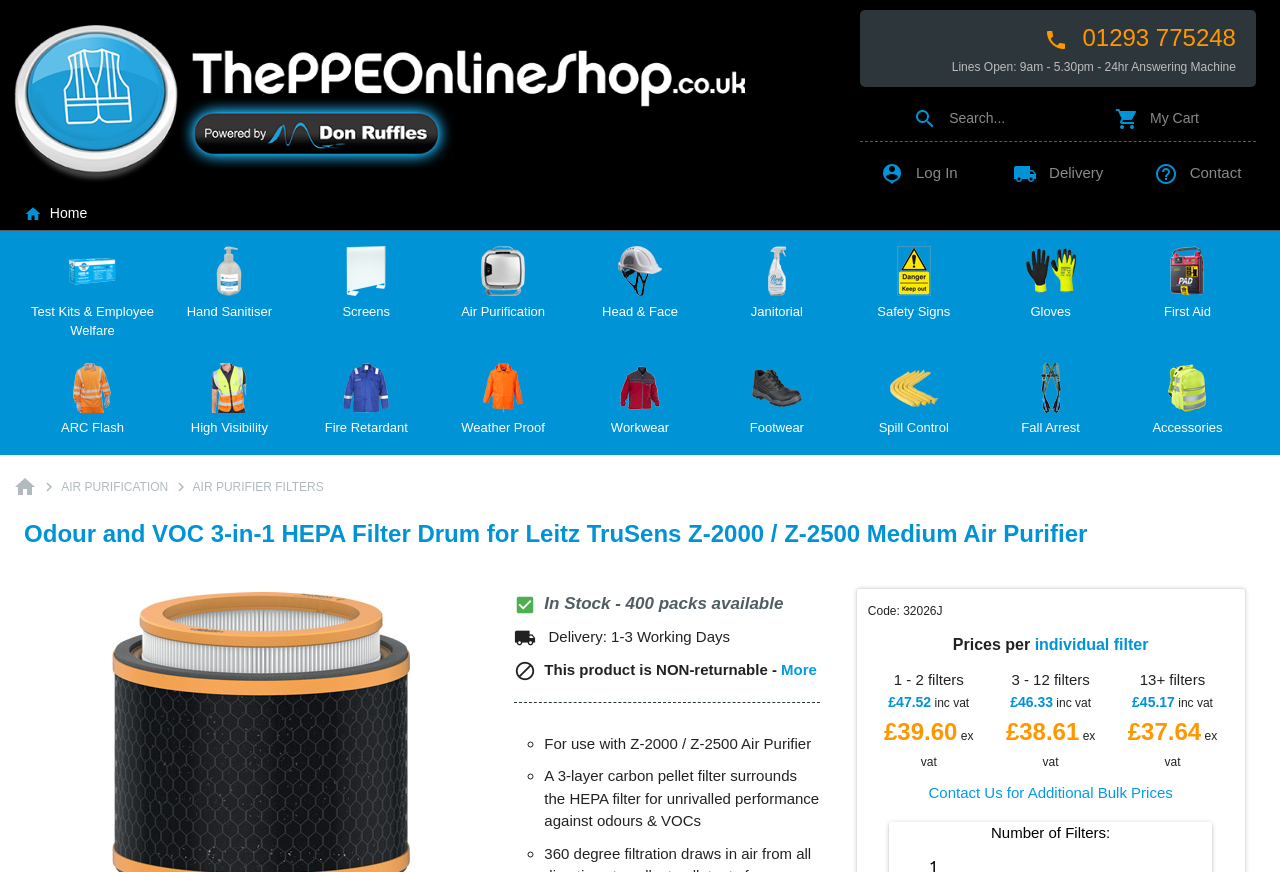Identify the bounding box coordinates of the region I need to click to complete this instruction: "Search for products".

[0.713, 0.126, 0.785, 0.144]